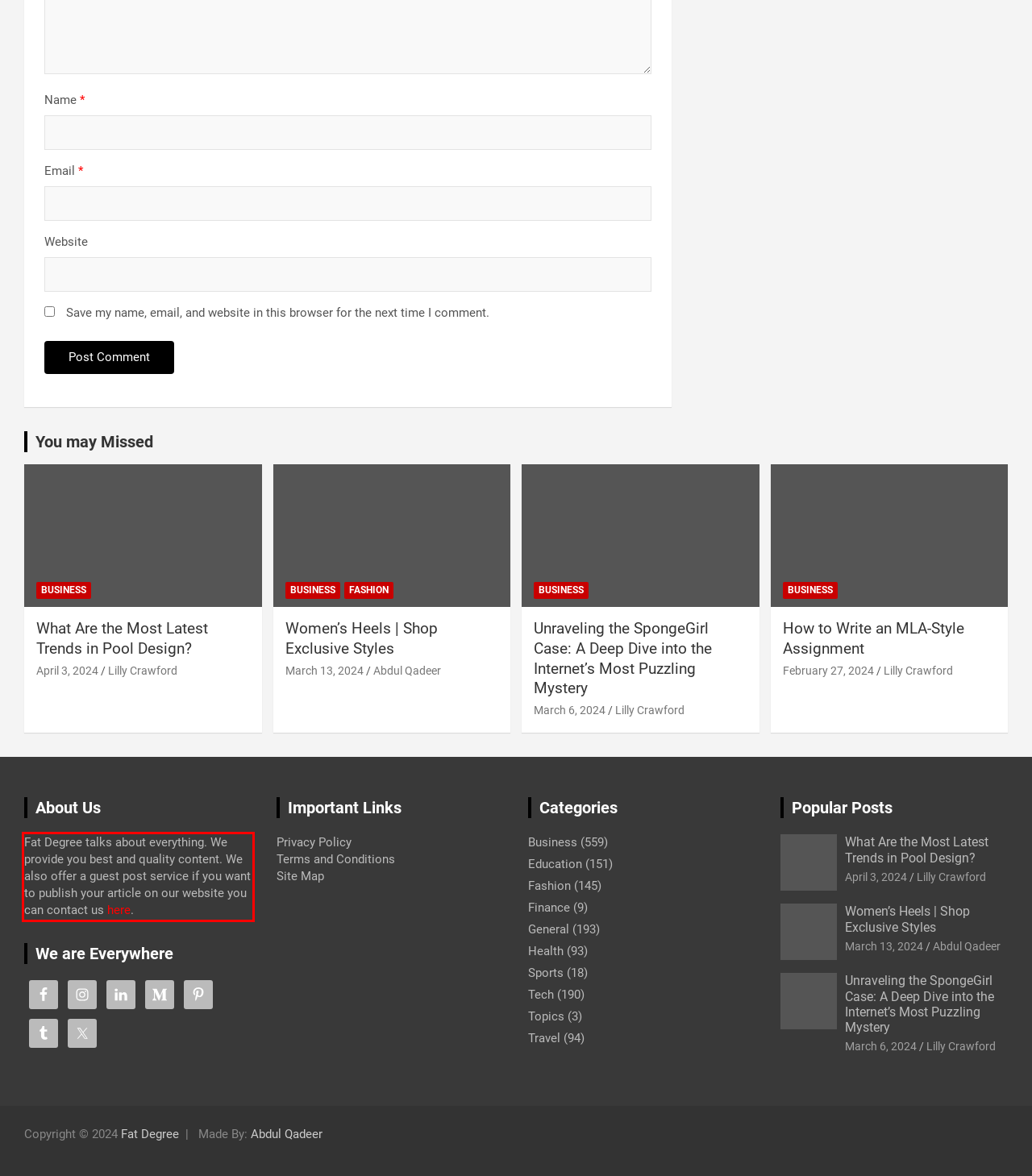Within the provided webpage screenshot, find the red rectangle bounding box and perform OCR to obtain the text content.

Fat Degree talks about everything. We provide you best and quality content. We also offer a guest post service if you want to publish your article on our website you can contact us here.